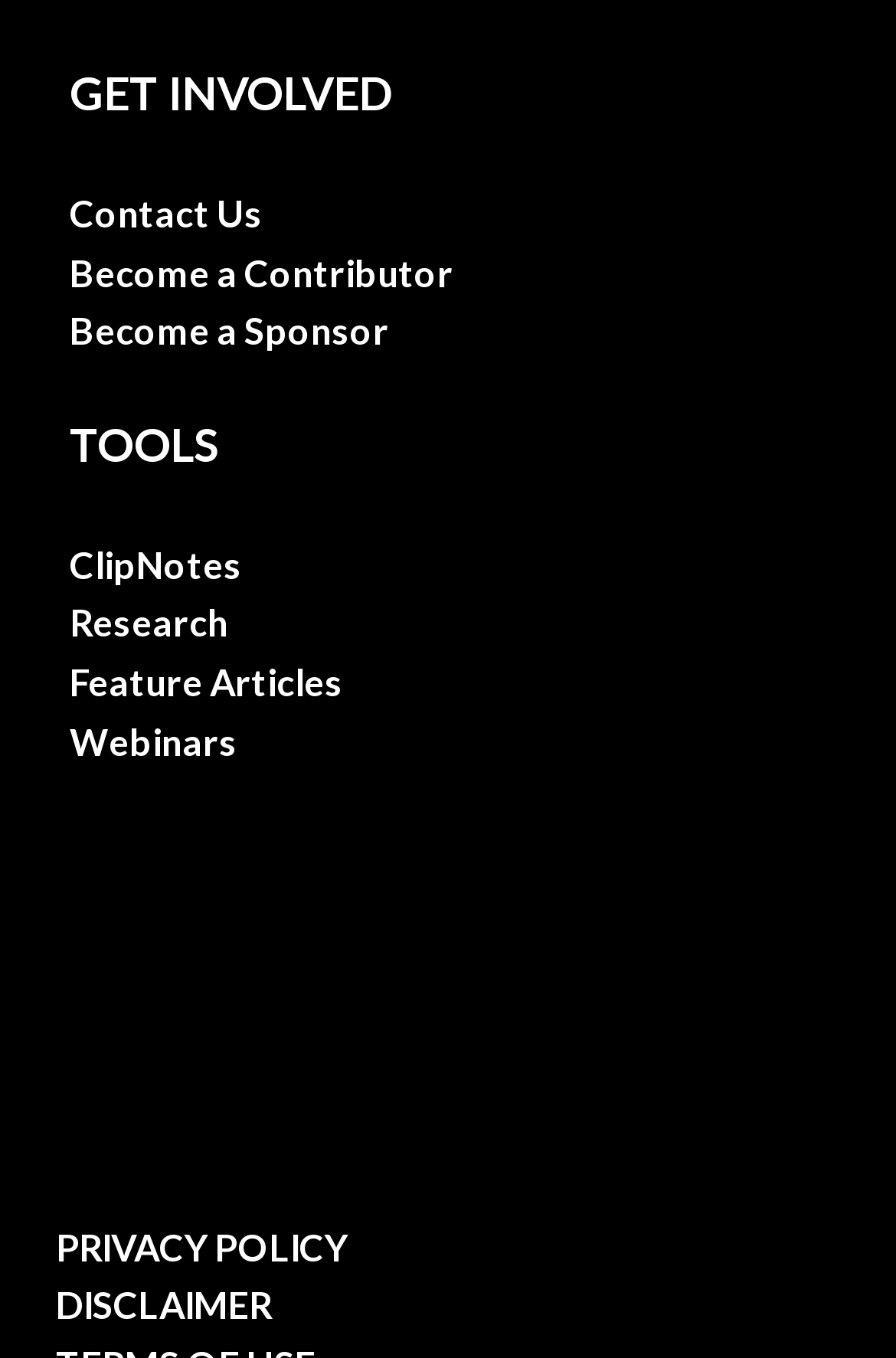Please provide a comprehensive response to the question below by analyzing the image: 
How many links are there under TOOLS?

I counted the links under the 'TOOLS' static text, which are 'ClipNotes', 'Research', 'Feature Articles', and 'Webinars', so there are 4 links.